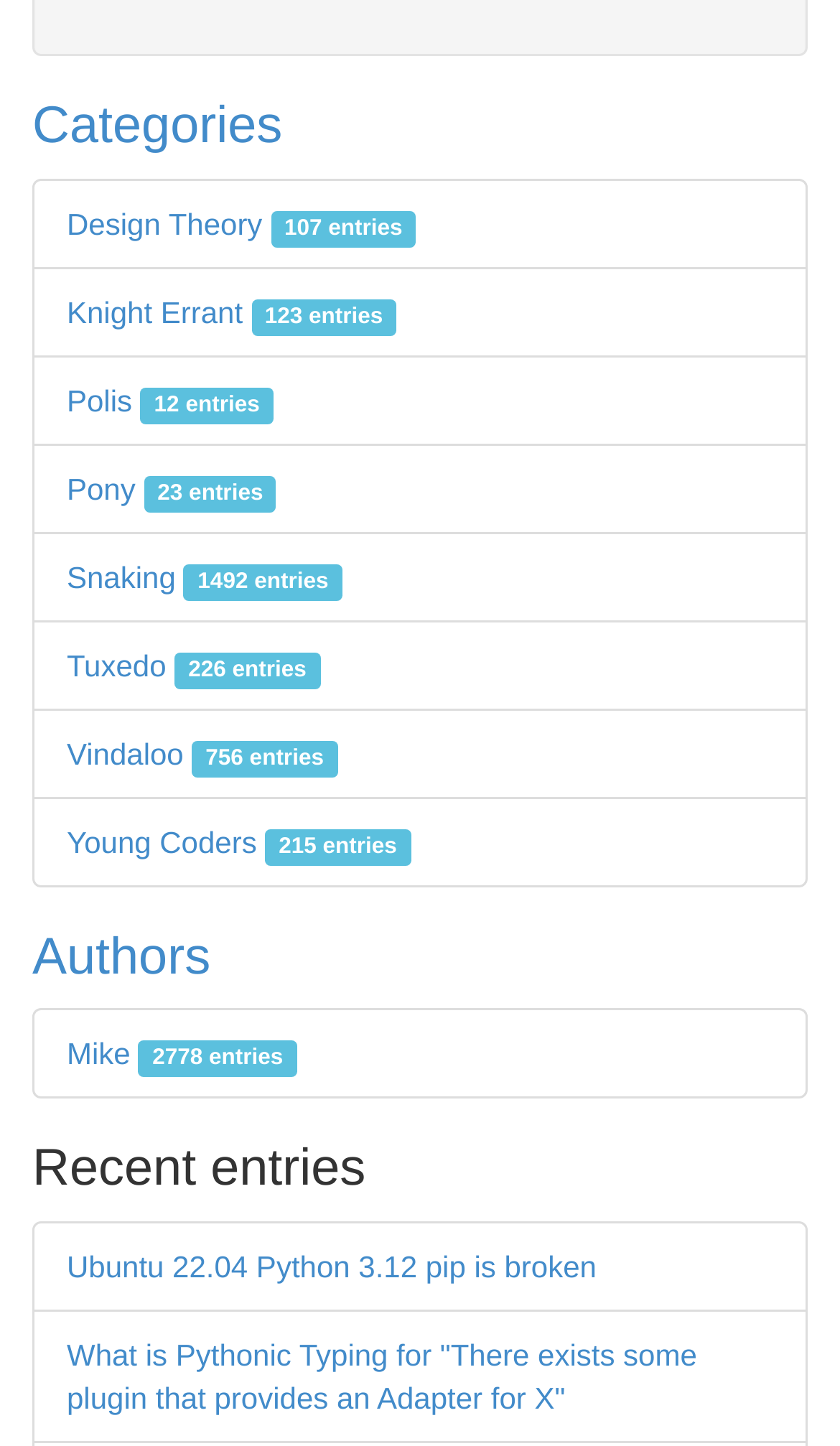Analyze the image and provide a detailed answer to the question: How many authors are listed?

I looked at the 'Authors' section and found only one author listed, which is 'Mike'.